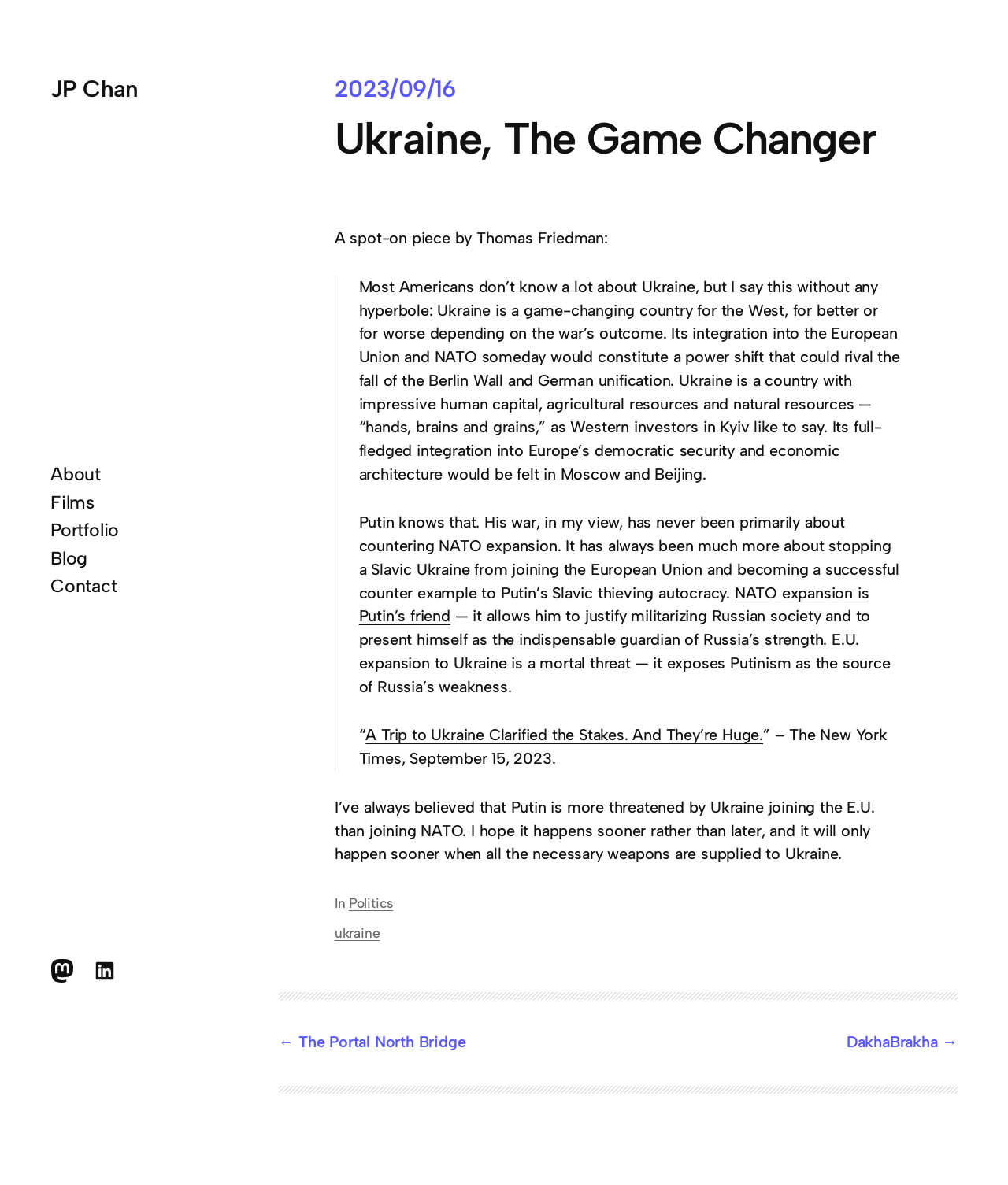What is the author of the article?
Use the image to give a comprehensive and detailed response to the question.

I determined the author of the article by looking at the heading element with the text 'JP Chan' which is located at the top of the webpage, indicating that it is the author's name.